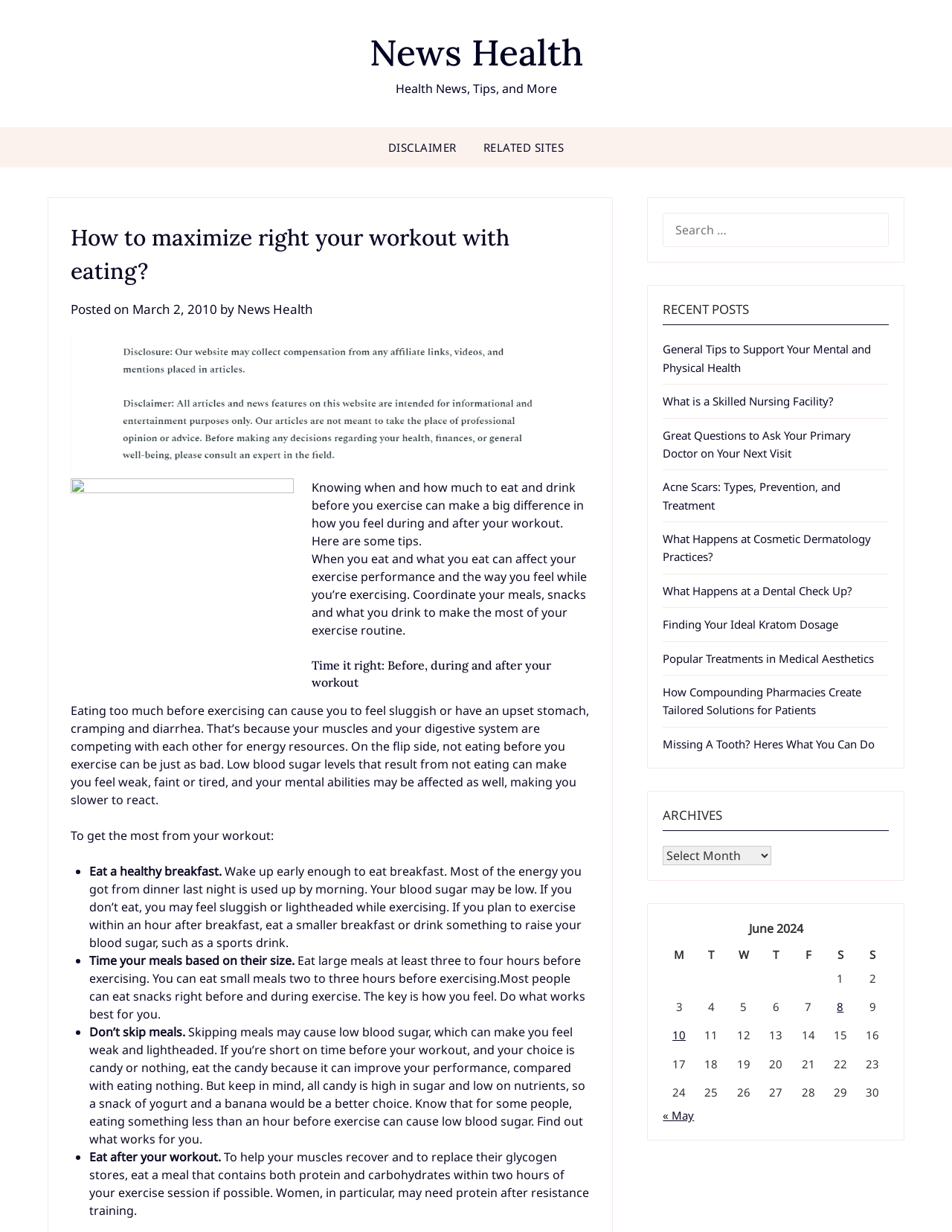Locate the bounding box for the described UI element: "Disclaimer". Ensure the coordinates are four float numbers between 0 and 1, formatted as [left, top, right, bottom].

[0.395, 0.103, 0.492, 0.136]